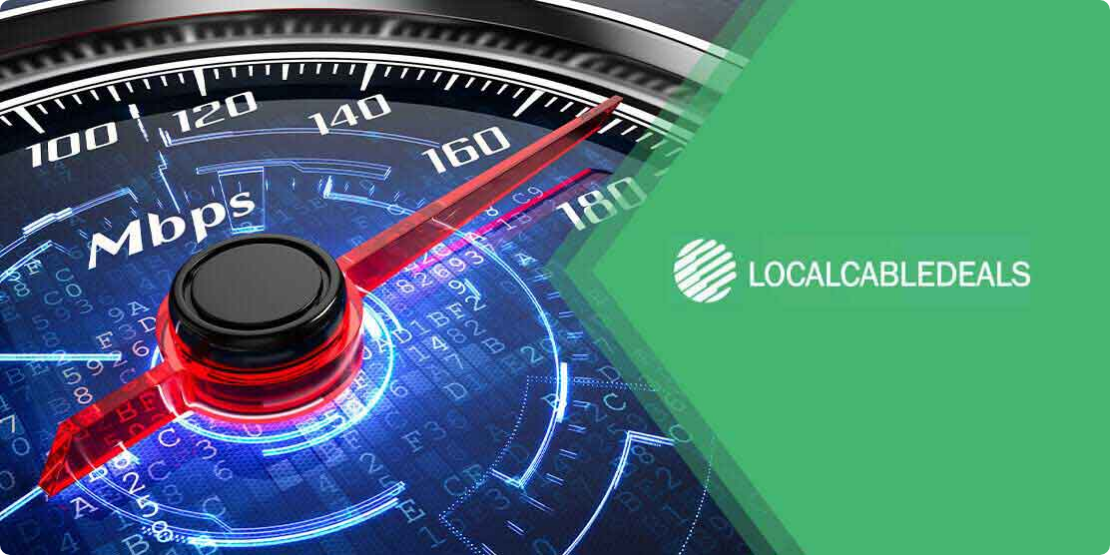Could you please study the image and provide a detailed answer to the question:
What is the unit of measurement for internet speed?

The measurement unit 'Mbps' is clearly visible on the gauge, highlighting the focus on internet connectivity speeds, which is a crucial aspect of selecting the right broadband service.